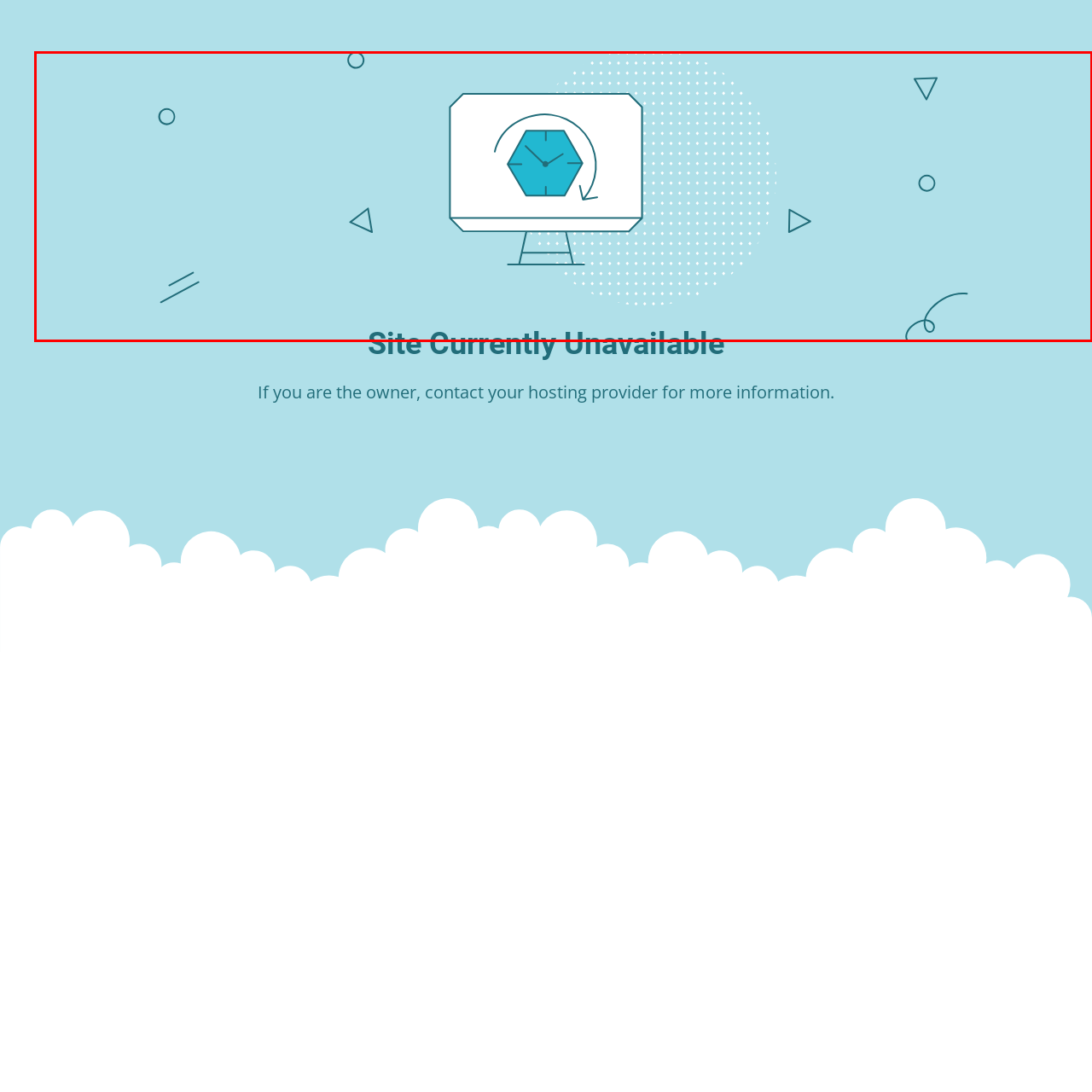What shape surrounds the clock icon?
Focus on the image highlighted by the red bounding box and give a comprehensive answer using the details from the image.

According to the caption, the clock icon is displayed within a hexagon on the computer monitor graphic, indicating that the shape surrounding the clock icon is a hexagon.